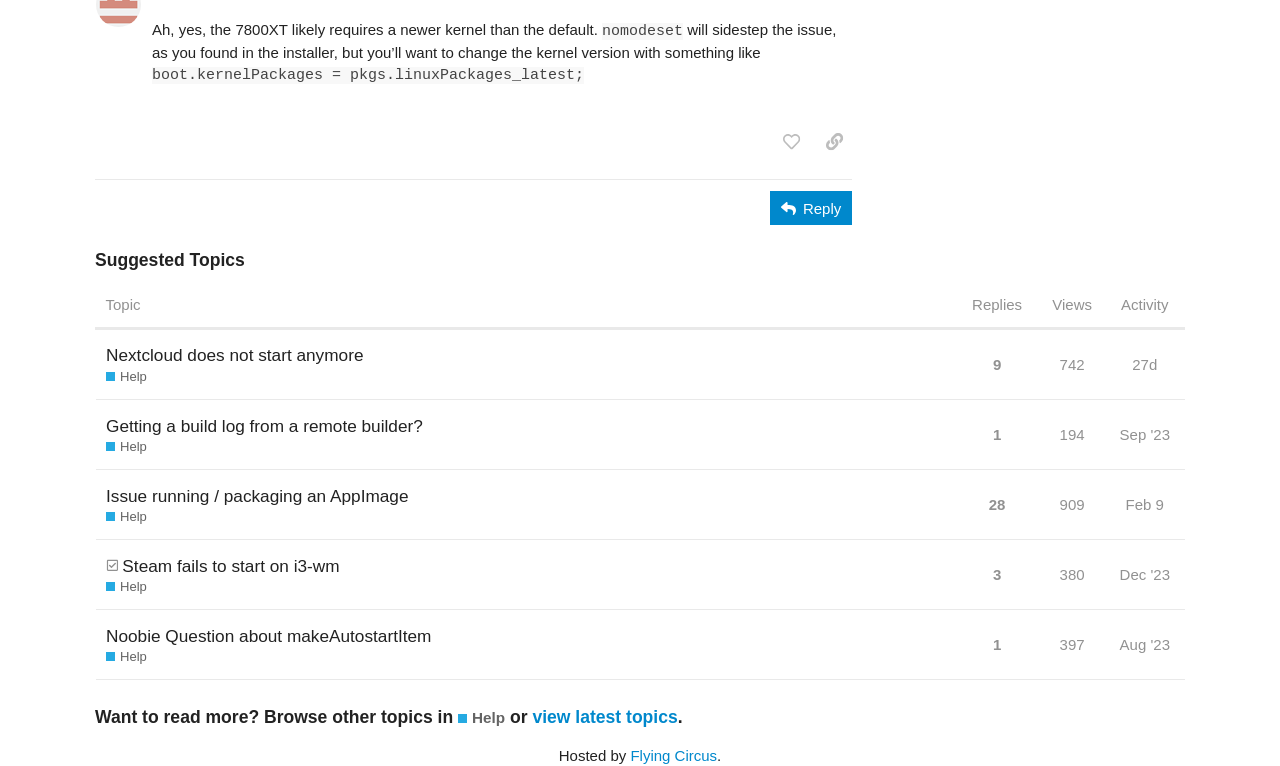Please determine the bounding box coordinates of the element to click in order to execute the following instruction: "share a link to this post". The coordinates should be four float numbers between 0 and 1, specified as [left, top, right, bottom].

[0.637, 0.163, 0.666, 0.208]